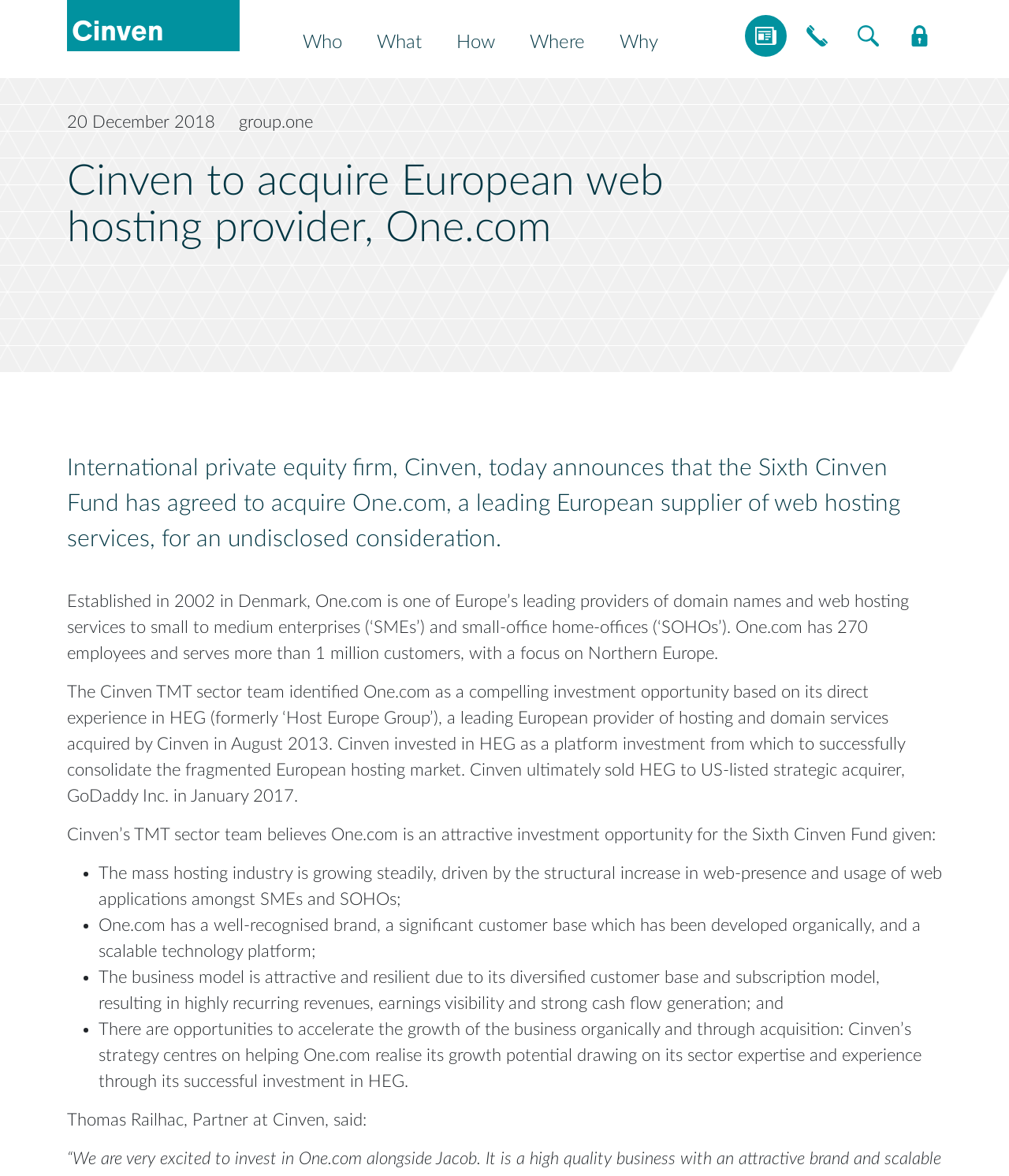What is the type of customers that One.com serves?
Examine the image and provide an in-depth answer to the question.

The answer can be found in the paragraph that describes One.com, which states 'Established in 2002 in Denmark, One.com is one of Europe’s leading providers of domain names and web hosting services to small to medium enterprises (‘SMEs’) and small-office home-offices (‘SOHOs’).' This indicates that One.com serves SMEs and SOHOs.